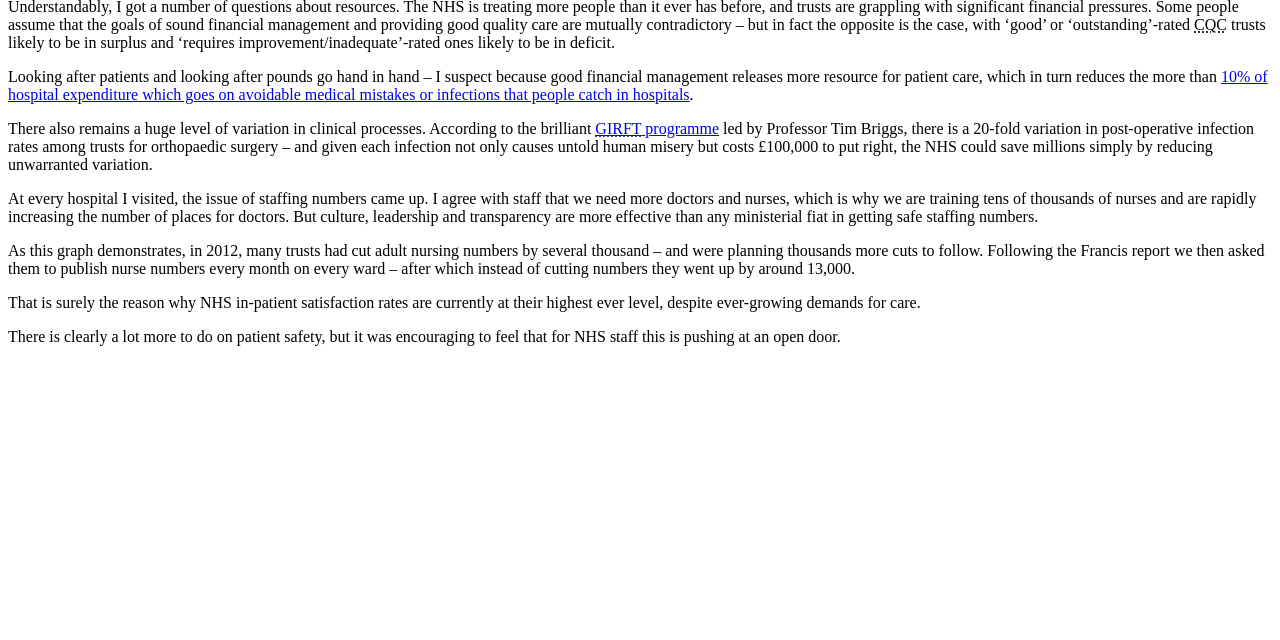Find the bounding box of the web element that fits this description: "GIRFT programme".

[0.465, 0.188, 0.562, 0.215]